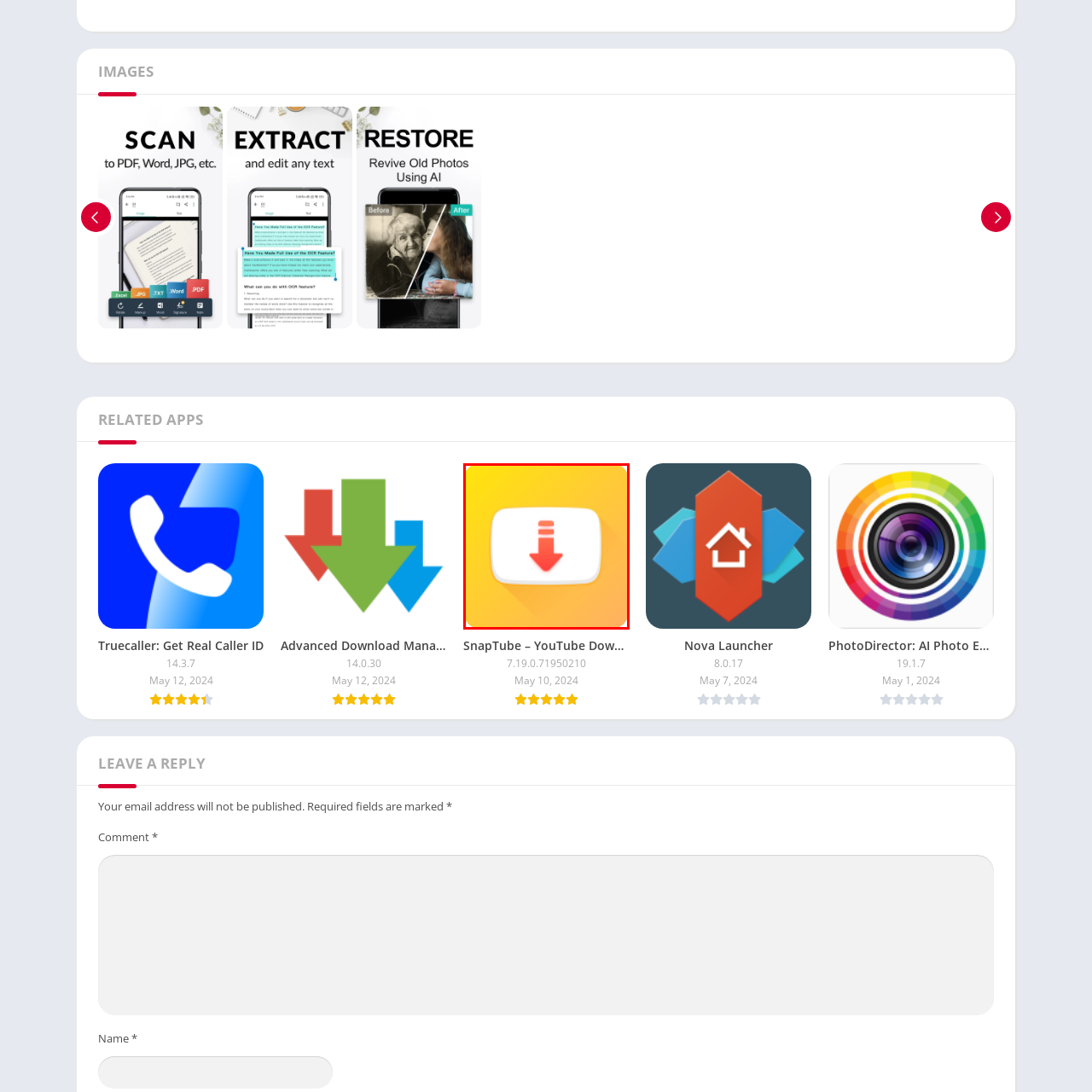What does the downward arrow in the logo indicate?
Observe the part of the image inside the red bounding box and answer the question concisely with one word or a short phrase.

Downloading videos